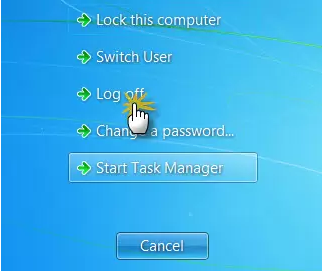Analyze the image and describe all the key elements you observe.

The image displays a screen typical of the Windows 7 operating system, showcasing various options related to user account management. Prominently featured is the "Log off" option, highlighted with a cursor hovering over it, indicating user intent to select this action. The background is a soothing blue, characteristic of the Windows 7 interface, with additional options appearing underneath, including "Lock this computer," "Switch User," "Change a password," and a button labeled "Start Task Manager." This visual representation serves as a guide for users looking to log off their session, emphasizing ease of navigation within the Task Manager for executing this task. The inclusion of the cursor draws immediate attention to the "Log off" choice, making it clear that the user is poised to take that action.